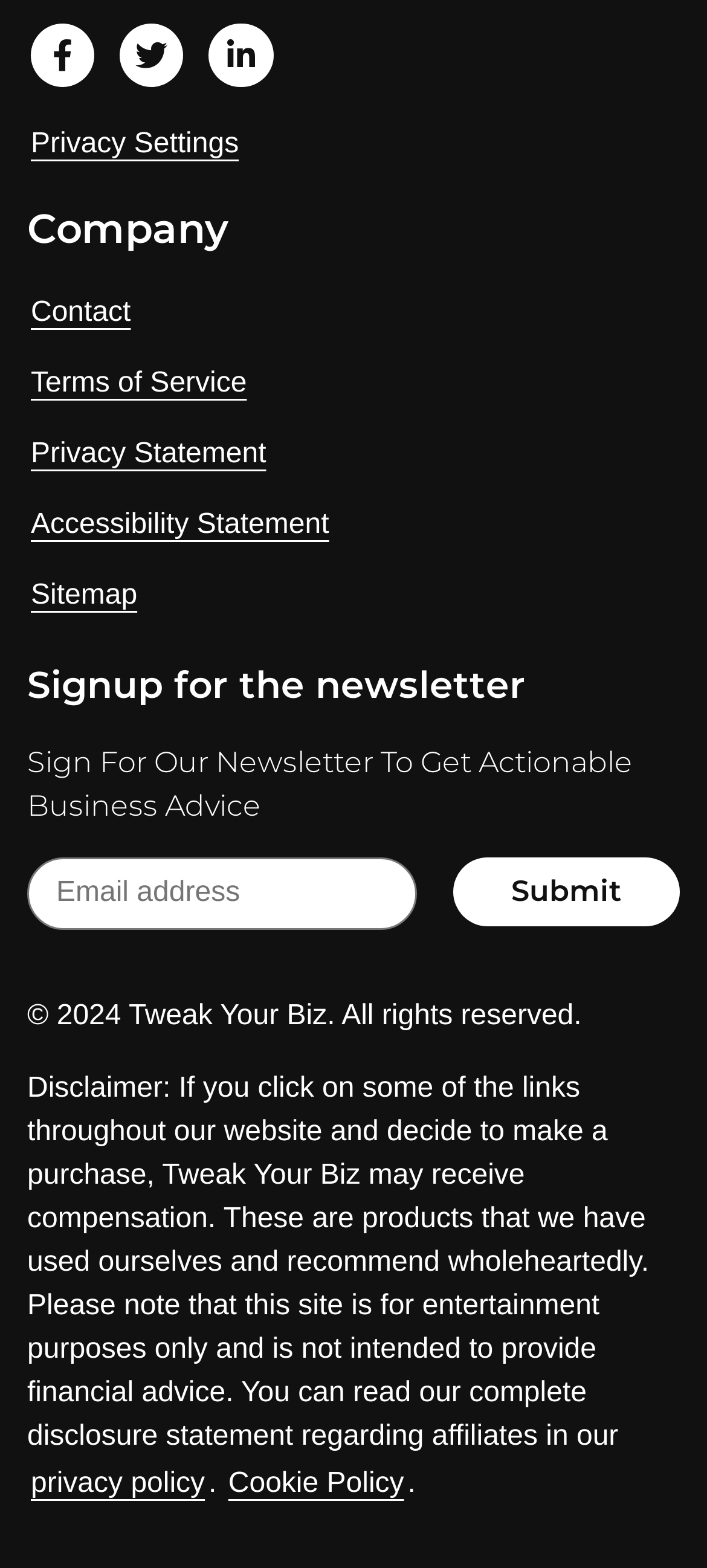Can you specify the bounding box coordinates for the region that should be clicked to fulfill this instruction: "Sign up for the newsletter".

[0.038, 0.547, 0.59, 0.593]